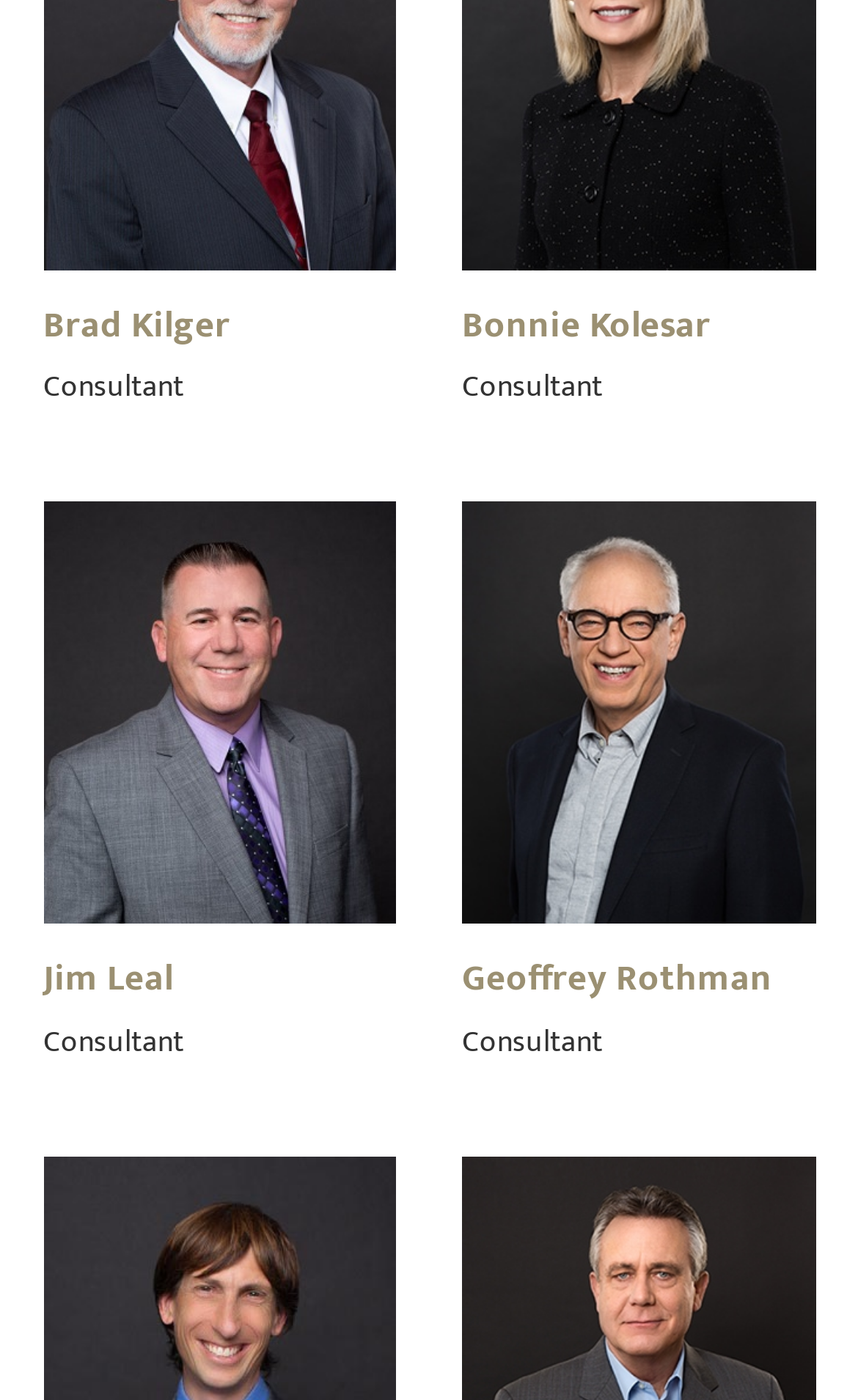Are the names of the consultants aligned vertically?
Refer to the image and give a detailed answer to the query.

I compared the x1 and x2 coordinates of the names of the consultants. Since the x1 and x2 coordinates of Brad Kilger's name are different from those of Bonnie Kolesar's name, the names are not aligned vertically.